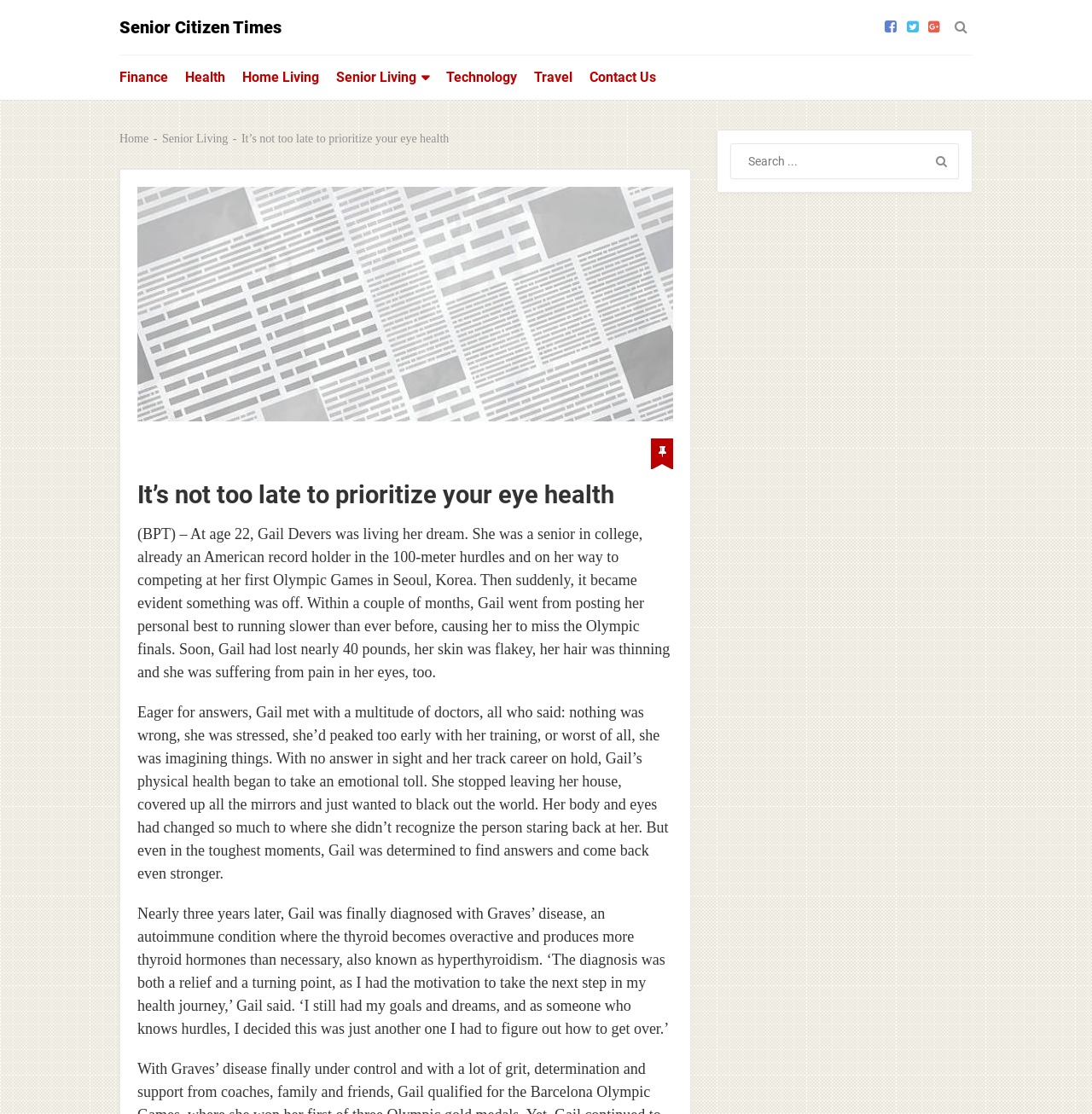Provide the bounding box coordinates of the HTML element described by the text: "Senior Citizen Times". The coordinates should be in the format [left, top, right, bottom] with values between 0 and 1.

[0.109, 0.015, 0.258, 0.034]